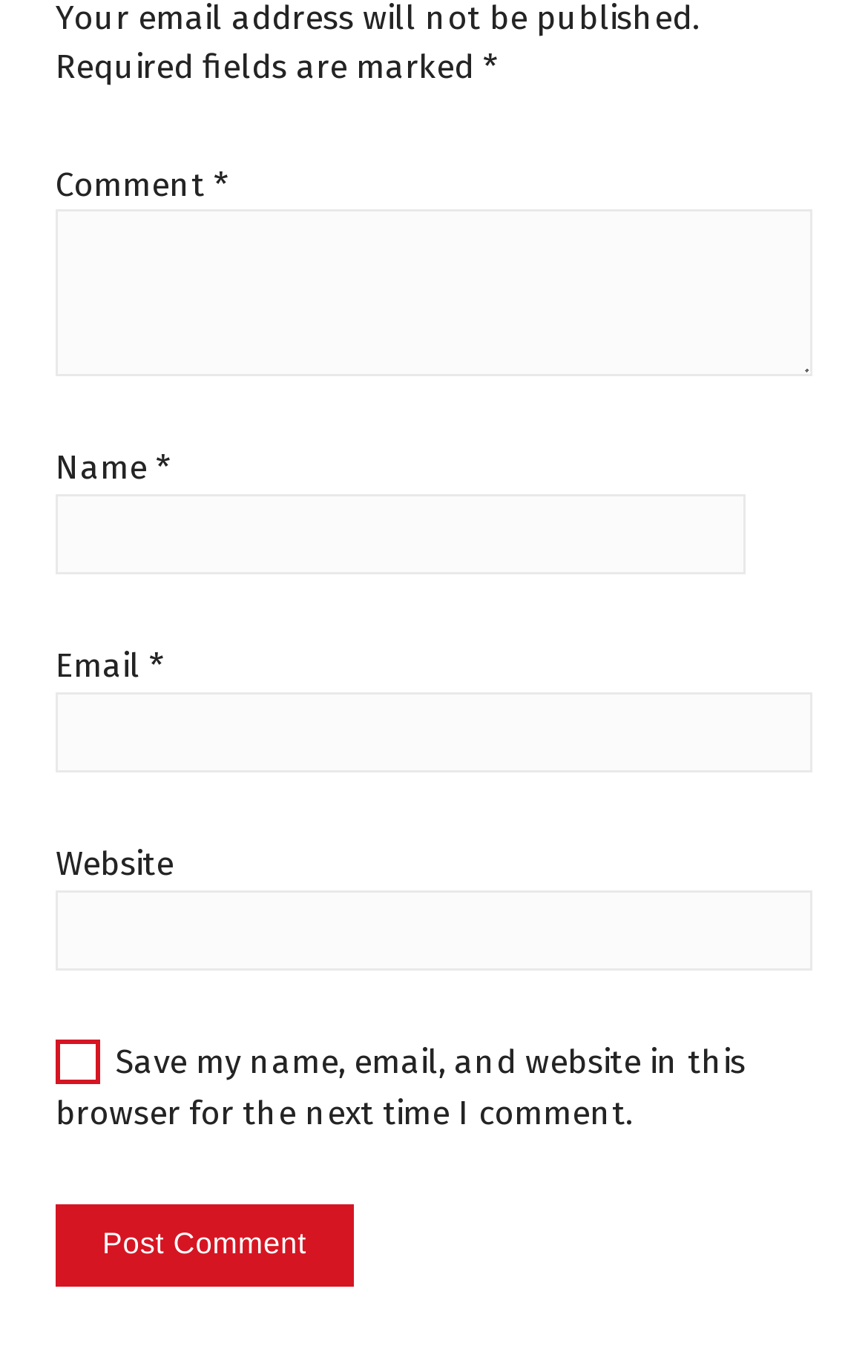Predict the bounding box coordinates for the UI element described as: "parent_node: Website name="url"". The coordinates should be four float numbers between 0 and 1, presented as [left, top, right, bottom].

[0.064, 0.648, 0.936, 0.707]